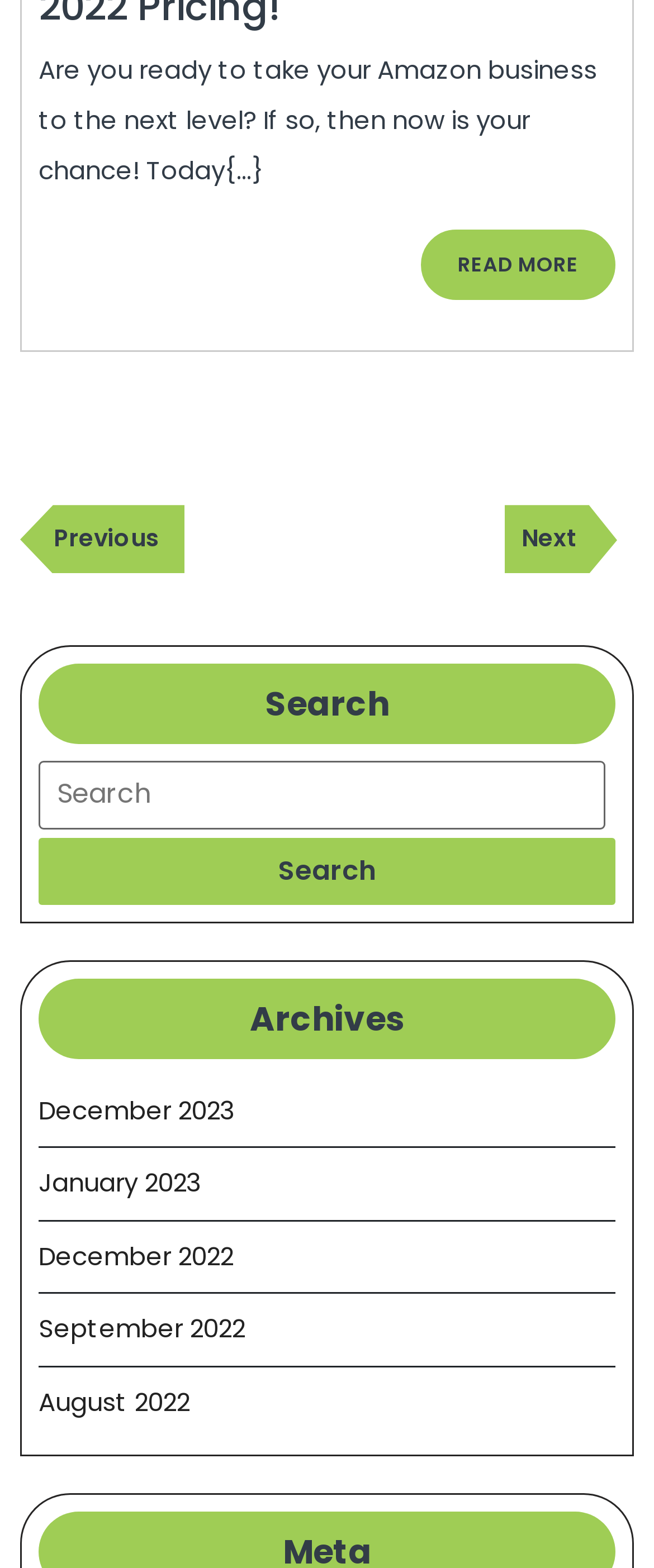How many links are in the Archives section? From the image, respond with a single word or brief phrase.

5